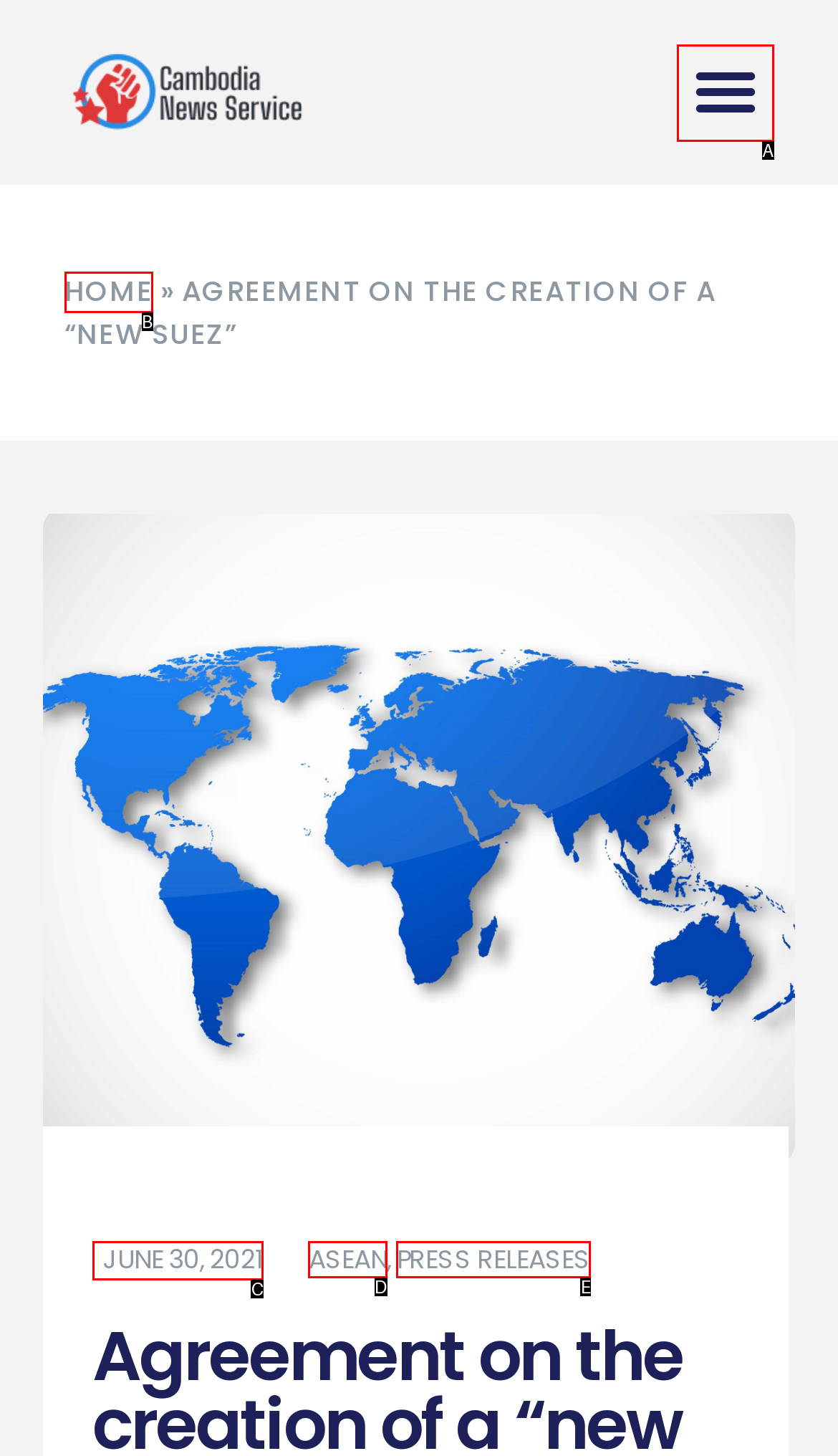Based on the given description: Press Releases, determine which HTML element is the best match. Respond with the letter of the chosen option.

E